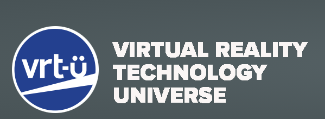Could you please study the image and provide a detailed answer to the question:
What is the text featured next to the logo?

The caption states that next to the logo, the text 'VIRTUAL REALITY TECHNOLOGY UNIVERSE' is featured in bold, uppercase letters. This information is explicitly mentioned, making it a direct answer.